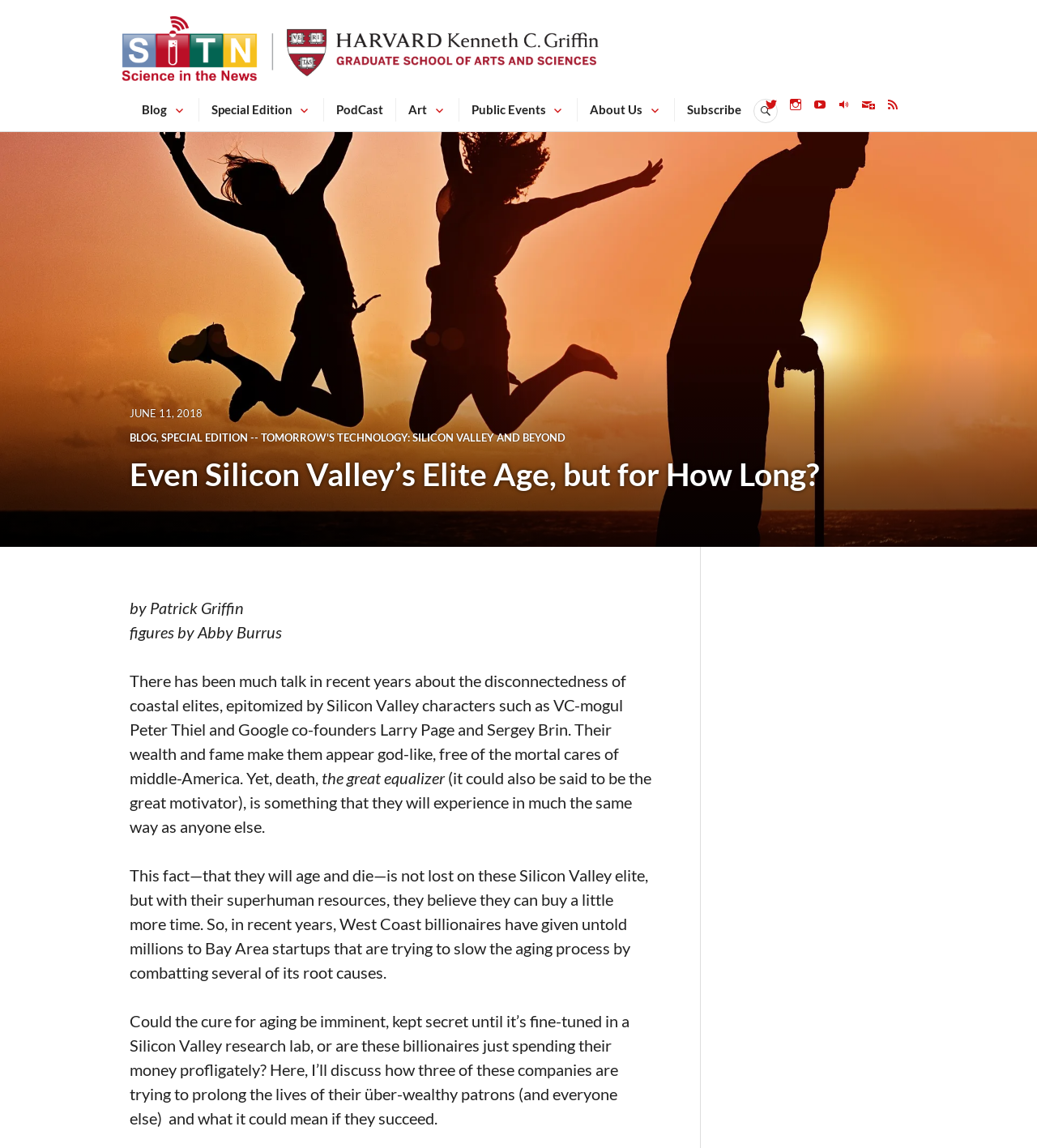Can you find and generate the webpage's heading?

Science in the News